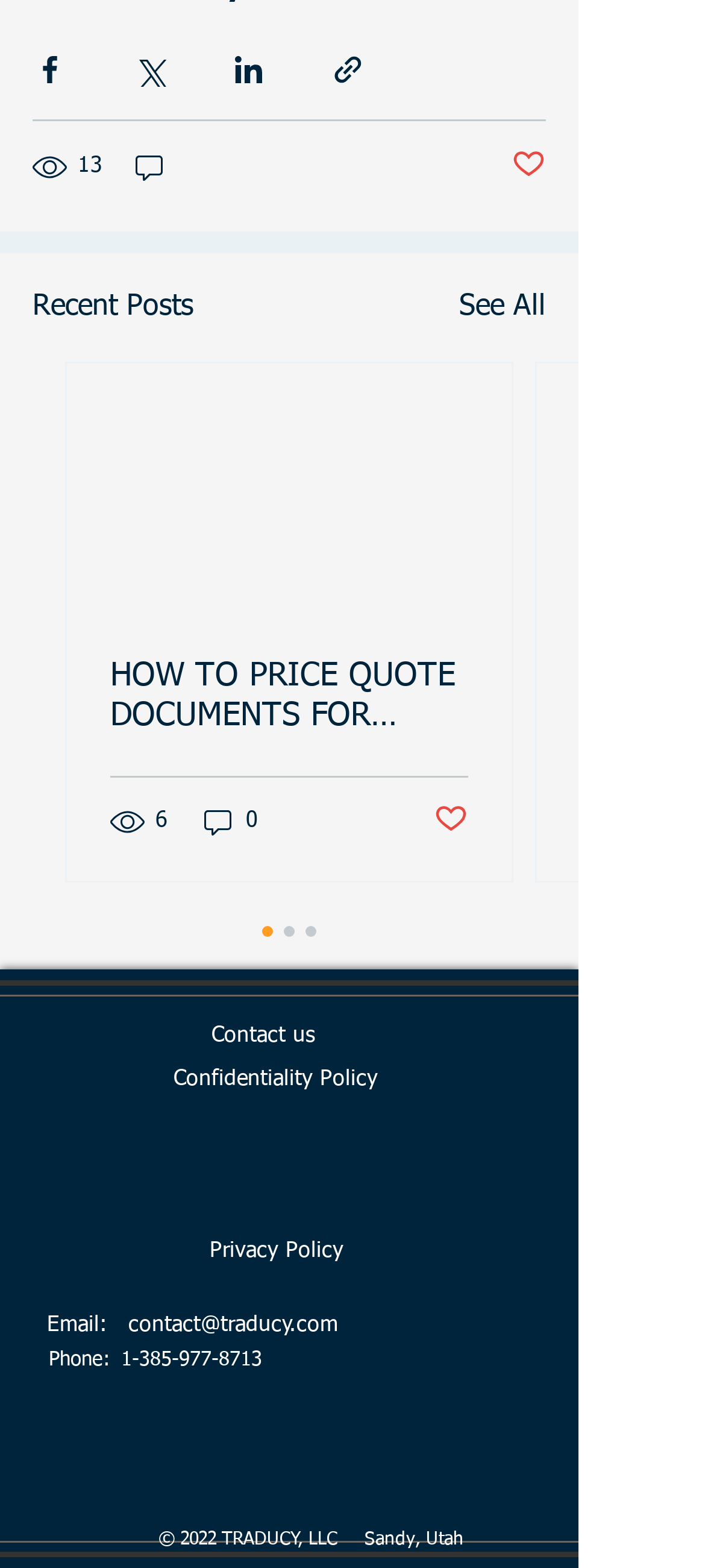Specify the bounding box coordinates (top-left x, top-left y, bottom-right x, bottom-right y) of the UI element in the screenshot that matches this description: 13

[0.046, 0.093, 0.151, 0.119]